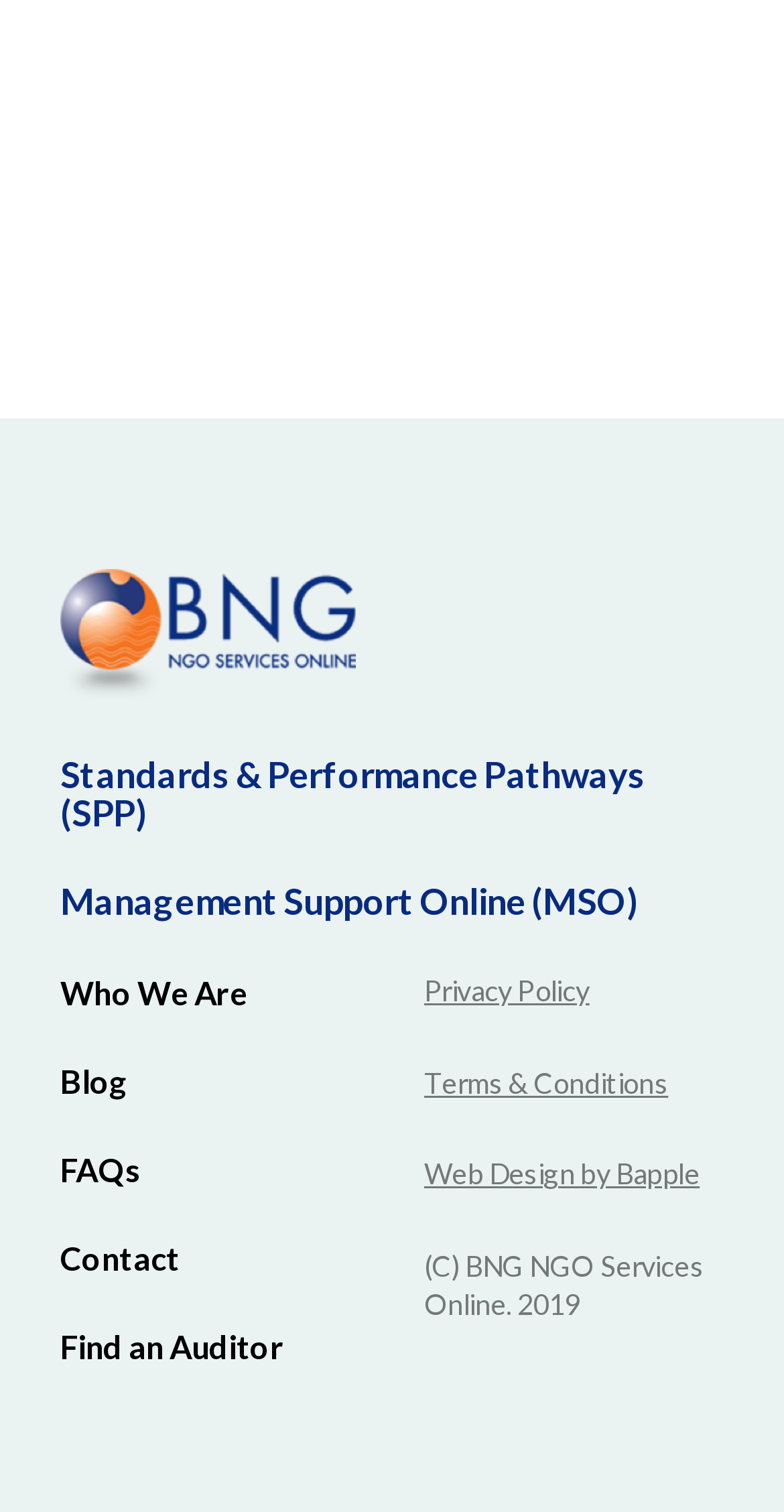Predict the bounding box of the UI element based on this description: "Who We Are".

[0.077, 0.644, 0.315, 0.669]